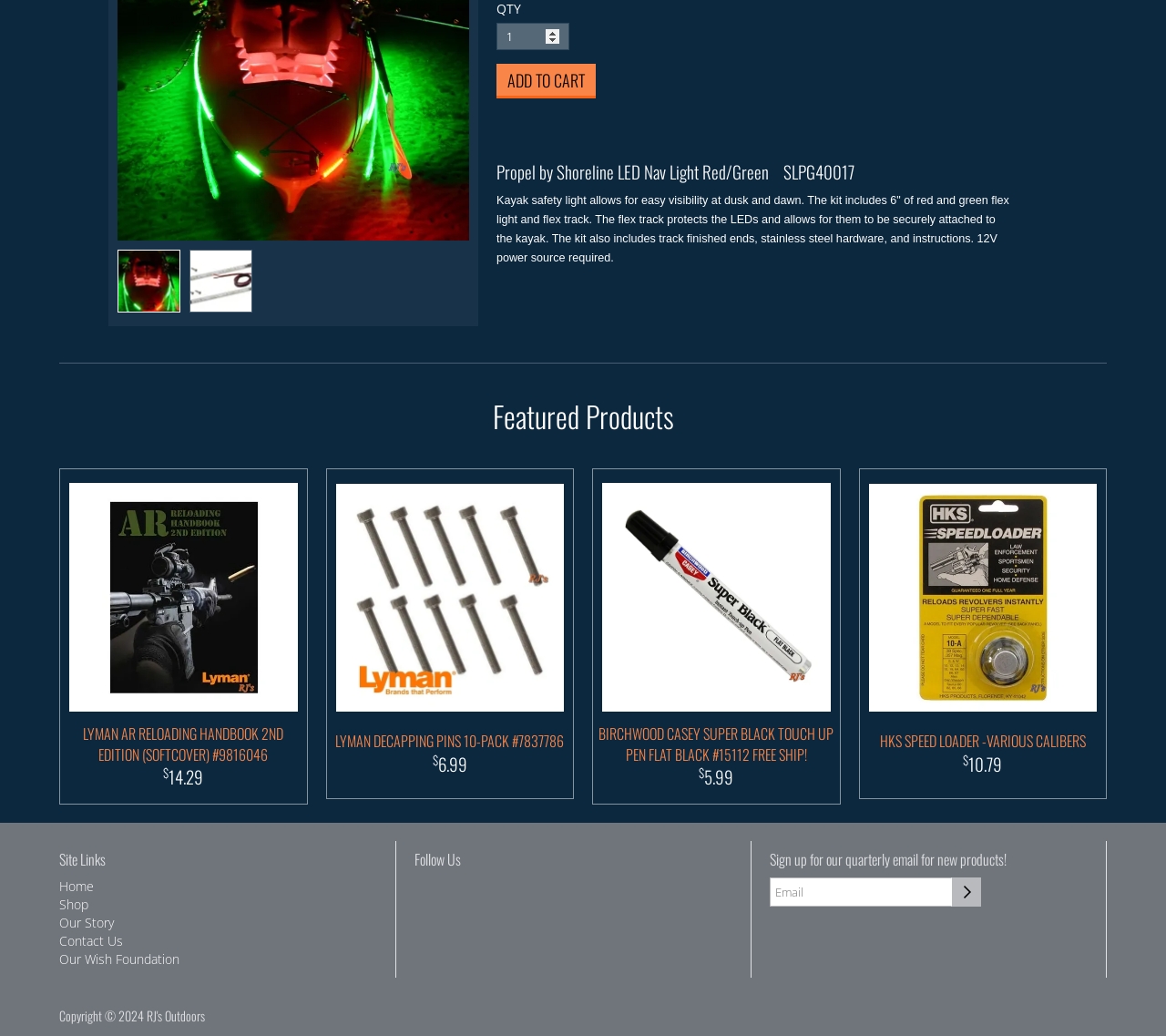Identify the bounding box for the UI element described as: "Home". The coordinates should be four float numbers between 0 and 1, i.e., [left, top, right, bottom].

[0.051, 0.847, 0.08, 0.864]